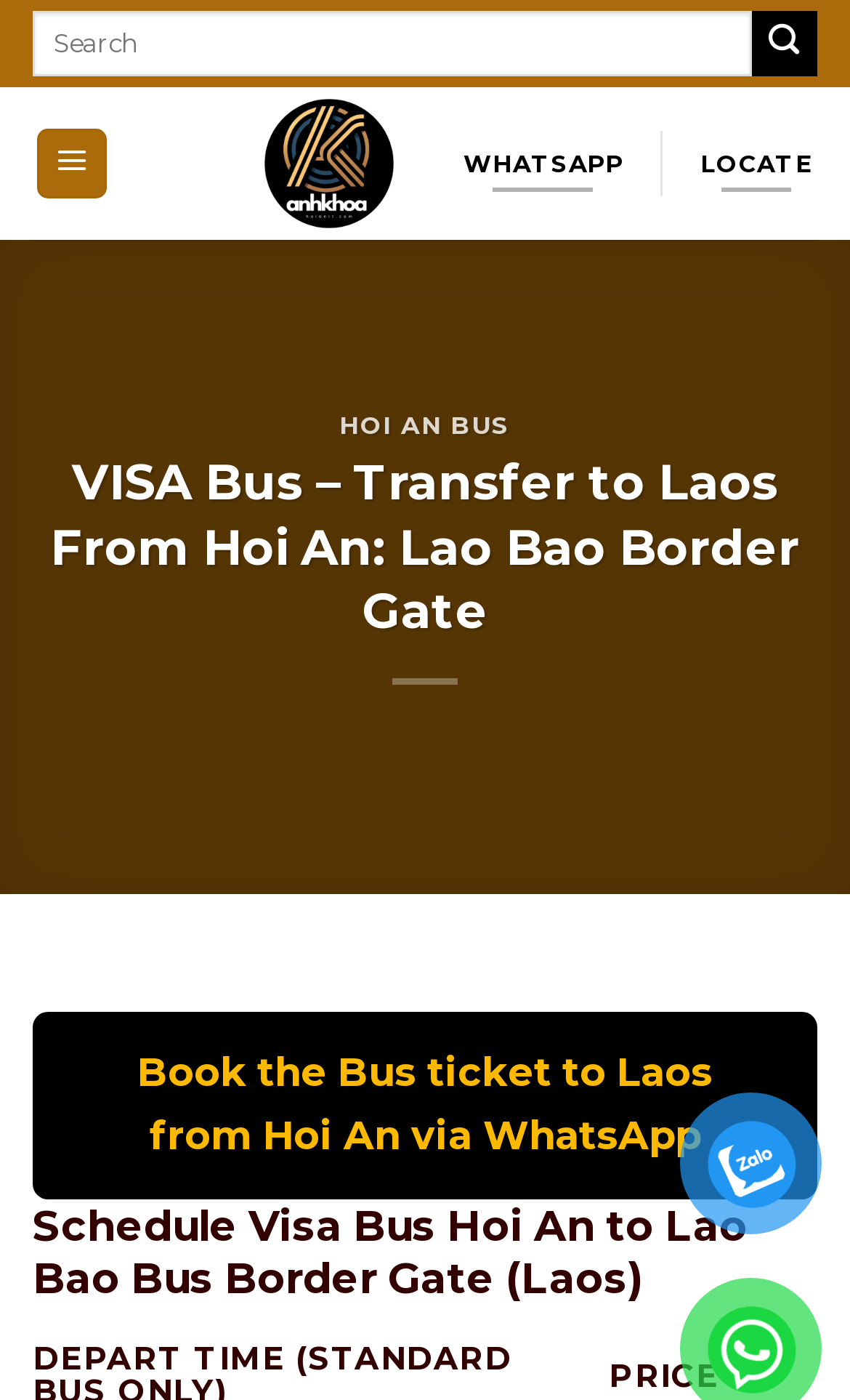Please reply to the following question with a single word or a short phrase:
How can I book a bus ticket to Laos?

Via WhatsApp